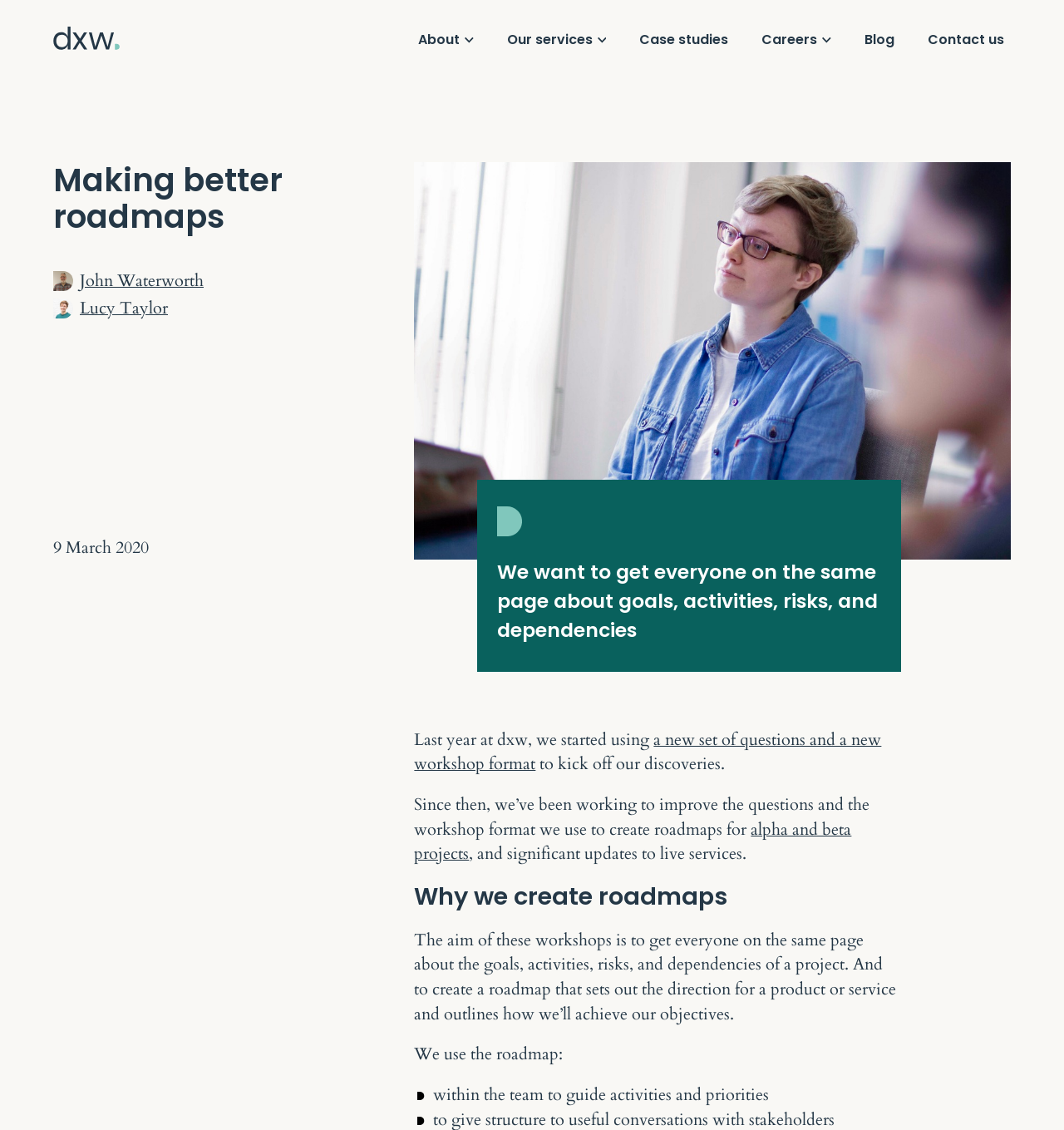What is the purpose of the workshops mentioned in the article?
Can you provide a detailed and comprehensive answer to the question?

According to the article, the aim of the workshops is to get everyone on the same page about the goals, activities, risks, and dependencies of a project, and to create a roadmap that sets out the direction for a product or service and outlines how we’ll achieve our objectives.